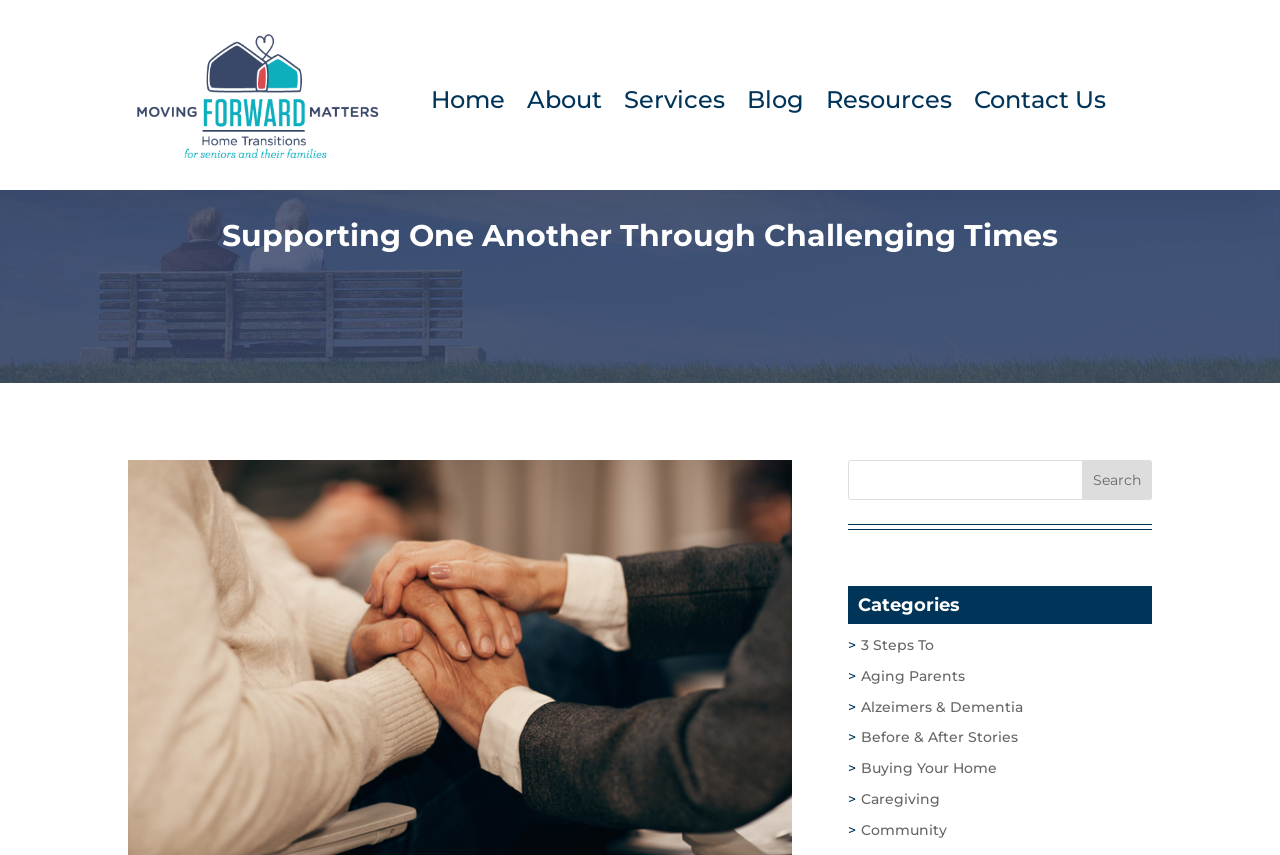Find and extract the text of the primary heading on the webpage.

Supporting One Another Through Challenging Times